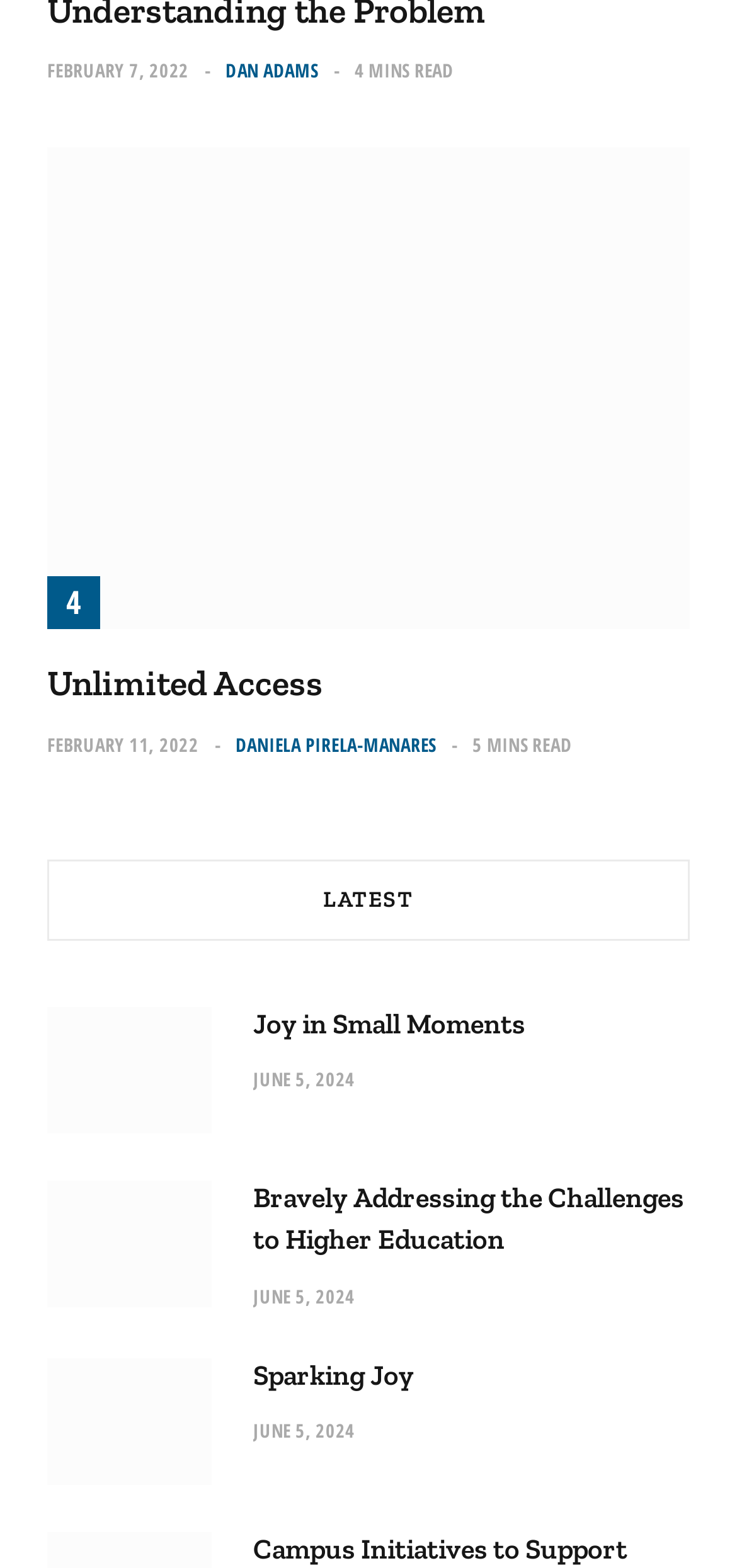Highlight the bounding box coordinates of the element that should be clicked to carry out the following instruction: "Read article about Unlimited Access". The coordinates must be given as four float numbers ranging from 0 to 1, i.e., [left, top, right, bottom].

[0.064, 0.422, 0.936, 0.452]